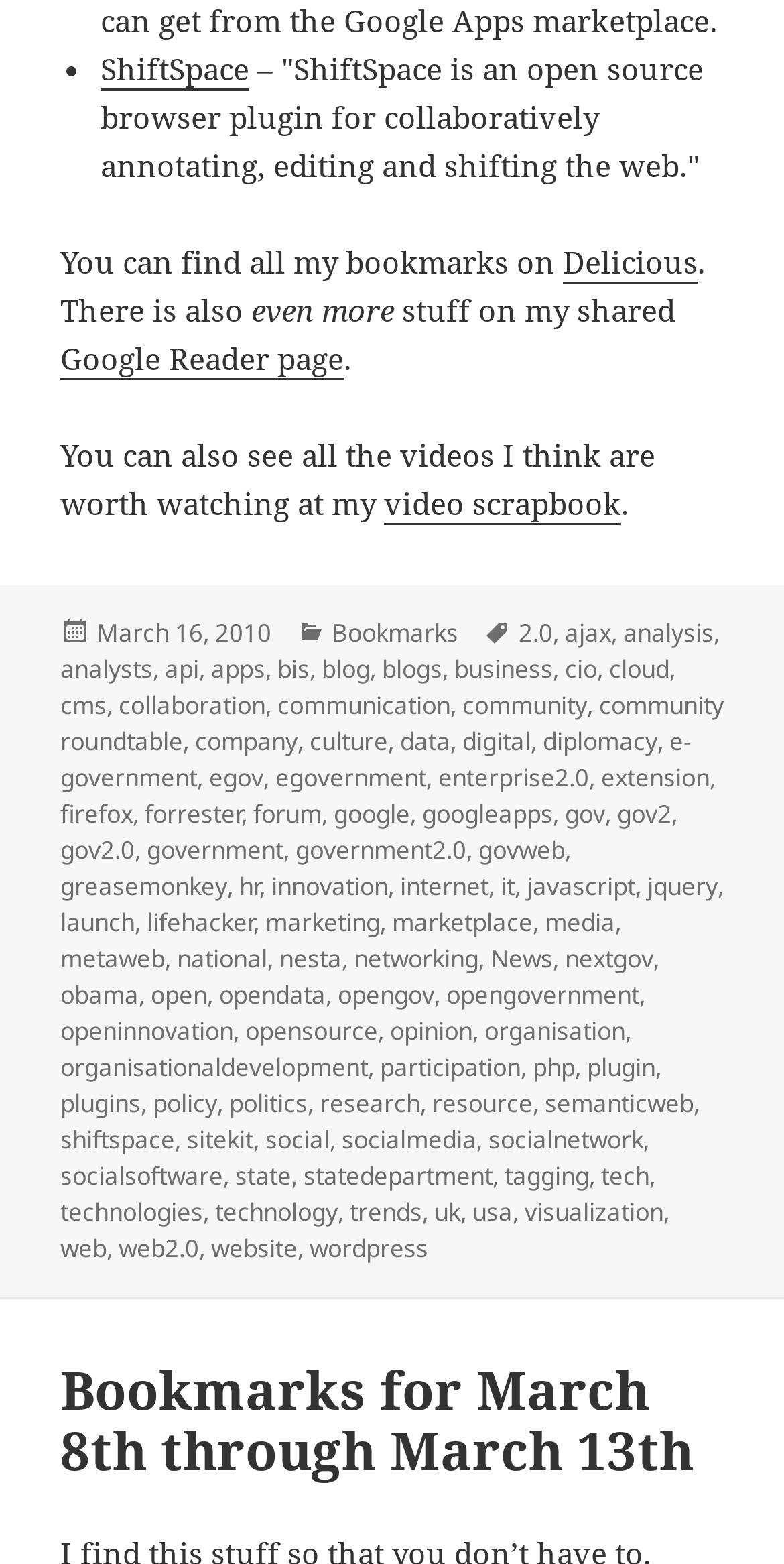Find the bounding box coordinates of the clickable region needed to perform the following instruction: "Read the video scrapbook". The coordinates should be provided as four float numbers between 0 and 1, i.e., [left, top, right, bottom].

[0.49, 0.308, 0.792, 0.335]